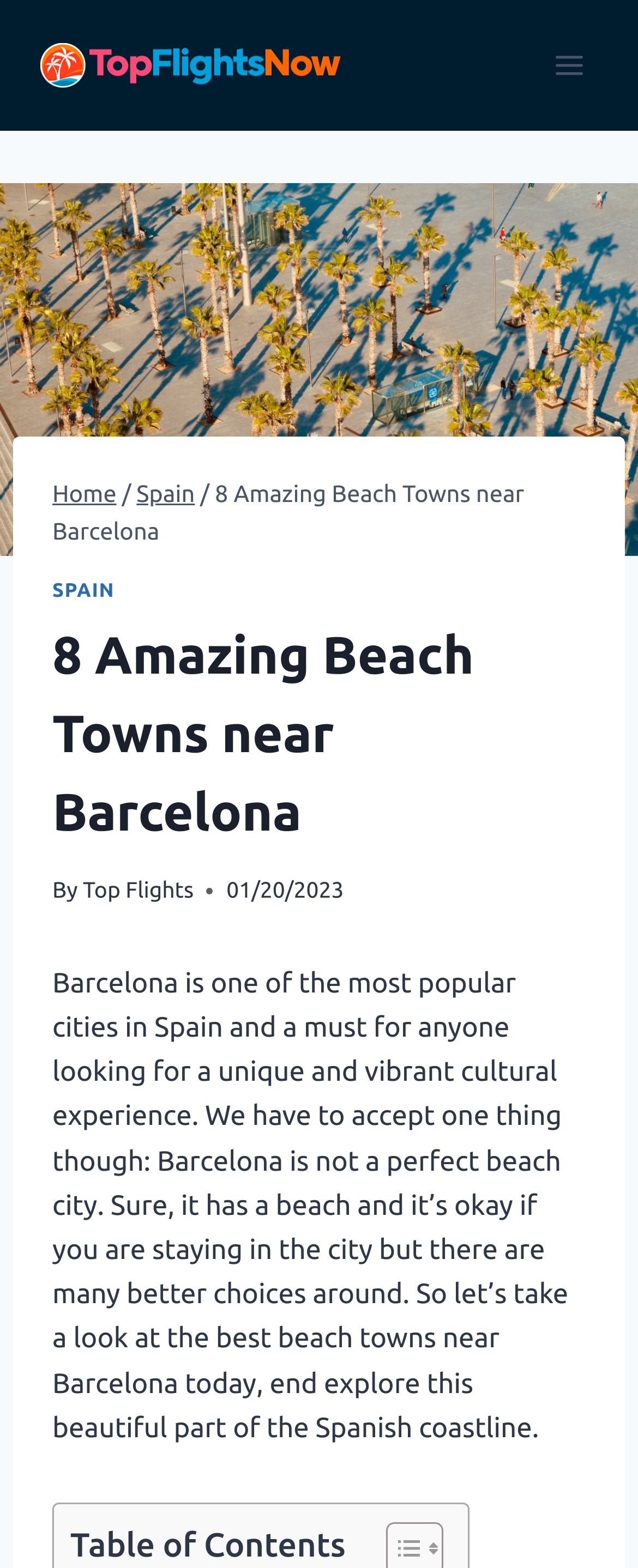Provide the bounding box coordinates, formatted as (top-left x, top-left y, bottom-right x, bottom-right y), with all values being floating point numbers between 0 and 1. Identify the bounding box of the UI element that matches the description: Toggle Menu

[0.844, 0.025, 0.938, 0.058]